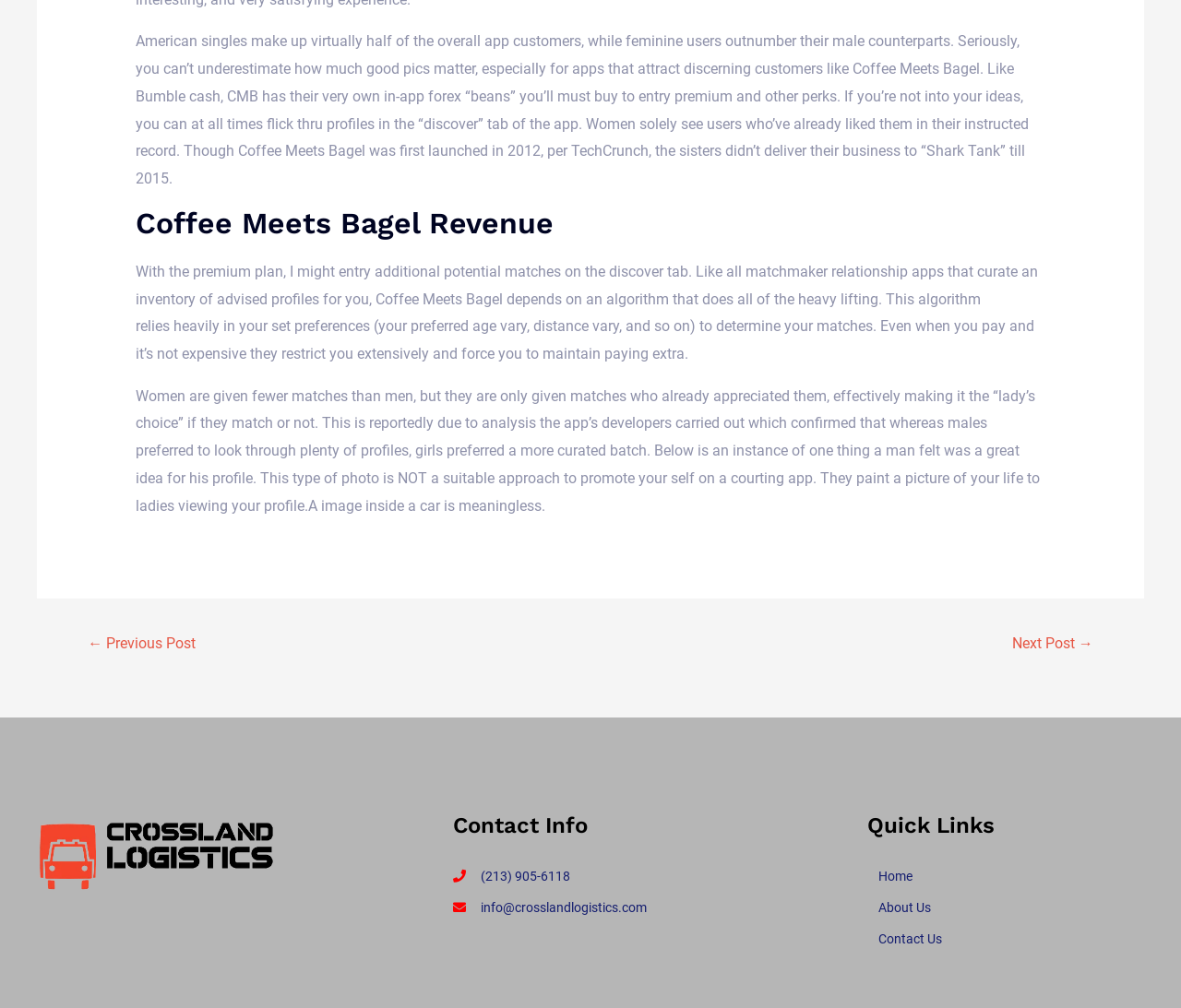What is unique about women's matches on Coffee Meets Bagel?
Answer the question with a single word or phrase derived from the image.

Only see liked profiles